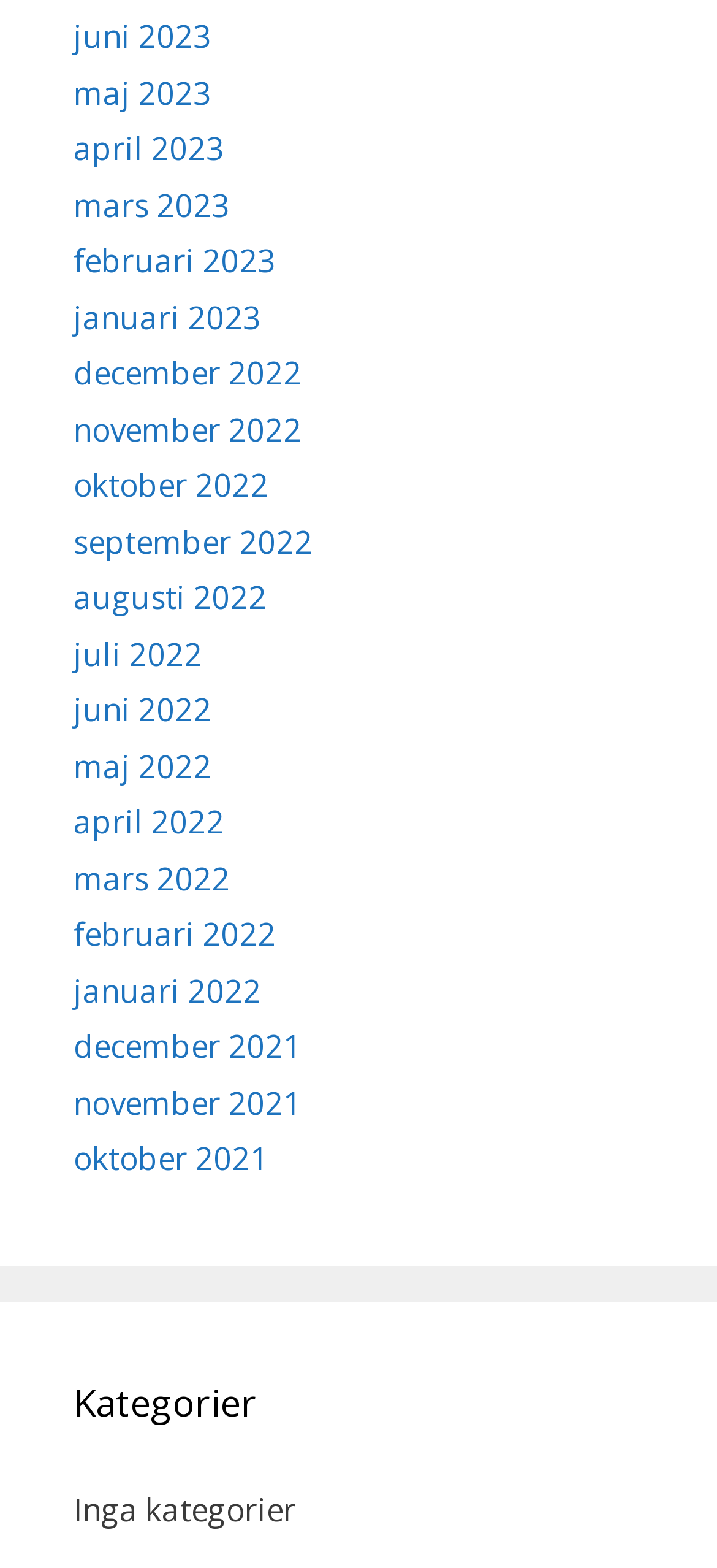Is there a category listed?
Offer a detailed and exhaustive answer to the question.

I looked at the heading element 'Kategorier' and the StaticText element 'Inga kategorier', which suggests that there are no categories listed on this webpage.